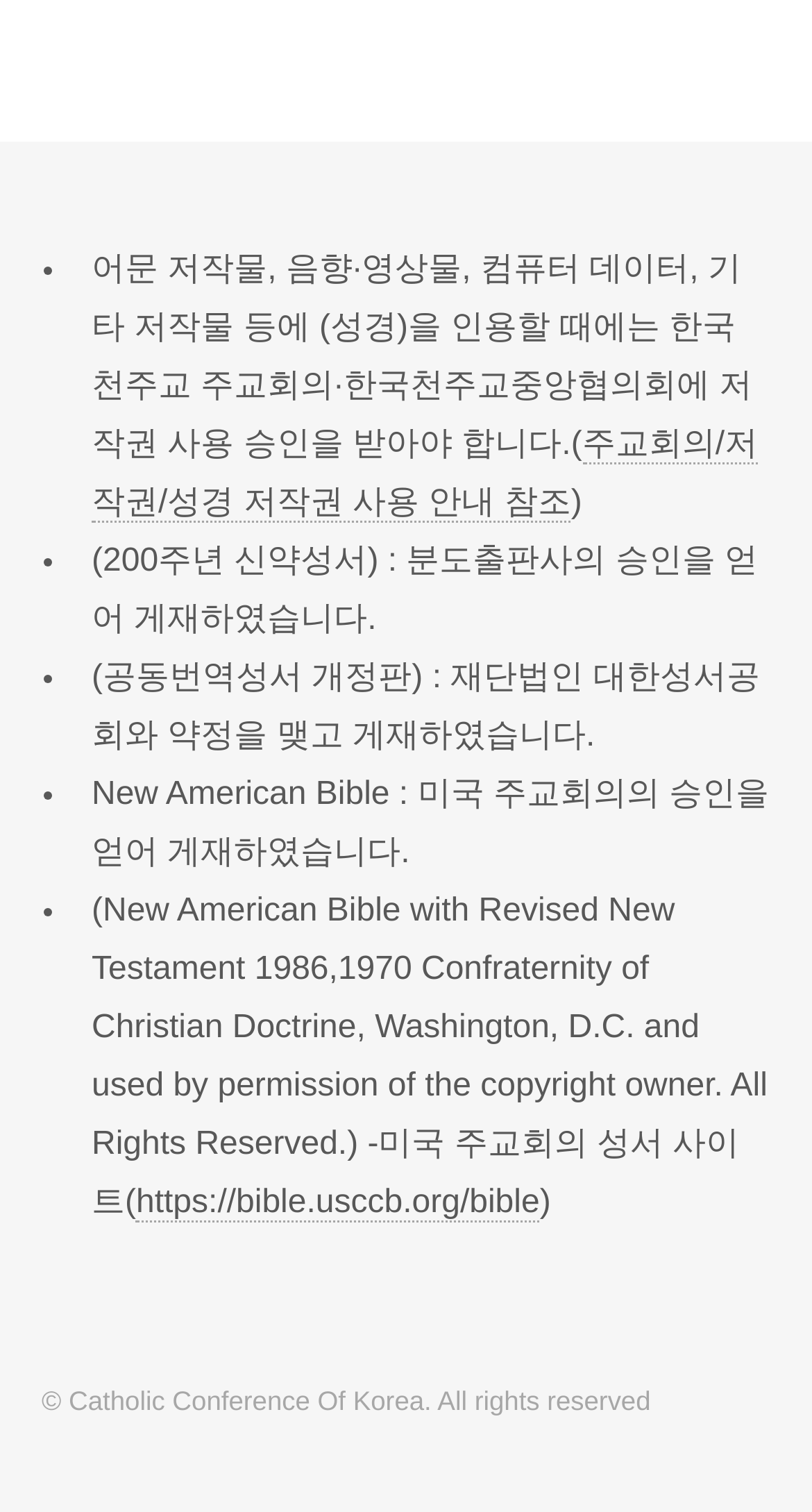Extract the bounding box coordinates for the described element: "주교회의/저작권/성경 저작권 사용 안내 참조". The coordinates should be represented as four float numbers between 0 and 1: [left, top, right, bottom].

[0.113, 0.282, 0.933, 0.345]